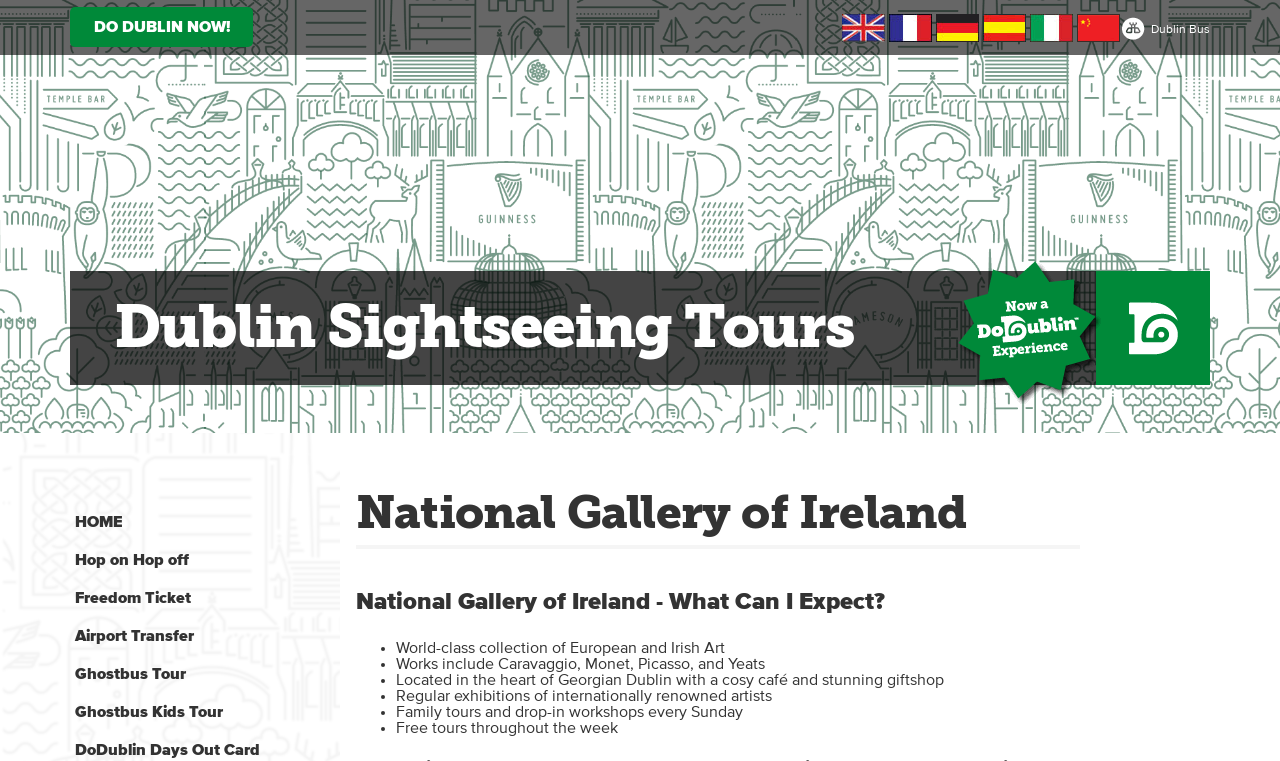Please identify the bounding box coordinates for the region that you need to click to follow this instruction: "Visit the HOME page".

[0.055, 0.675, 0.266, 0.696]